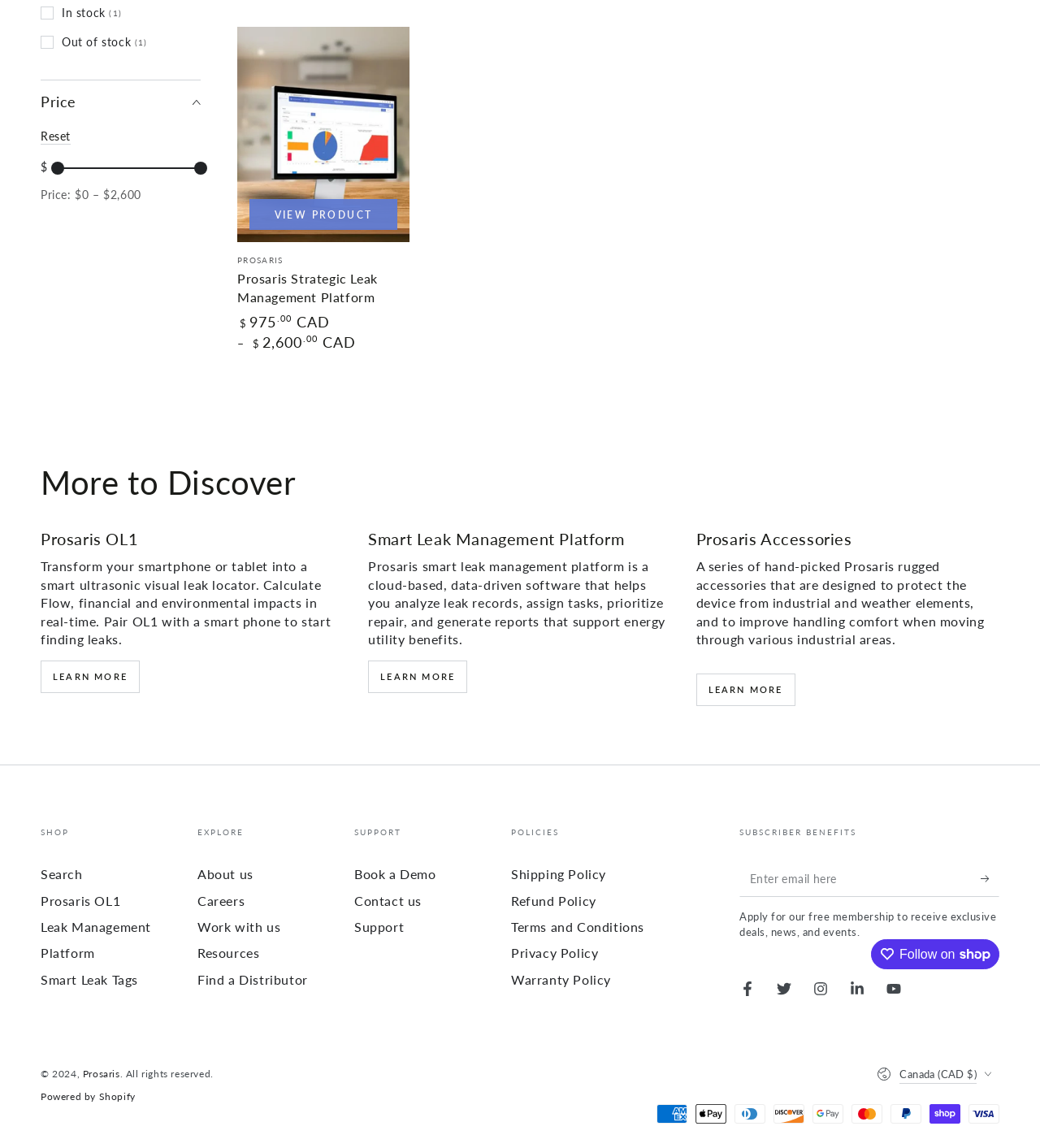What is the price range of the product?
Using the image, give a concise answer in the form of a single word or short phrase.

$0 - $2,600